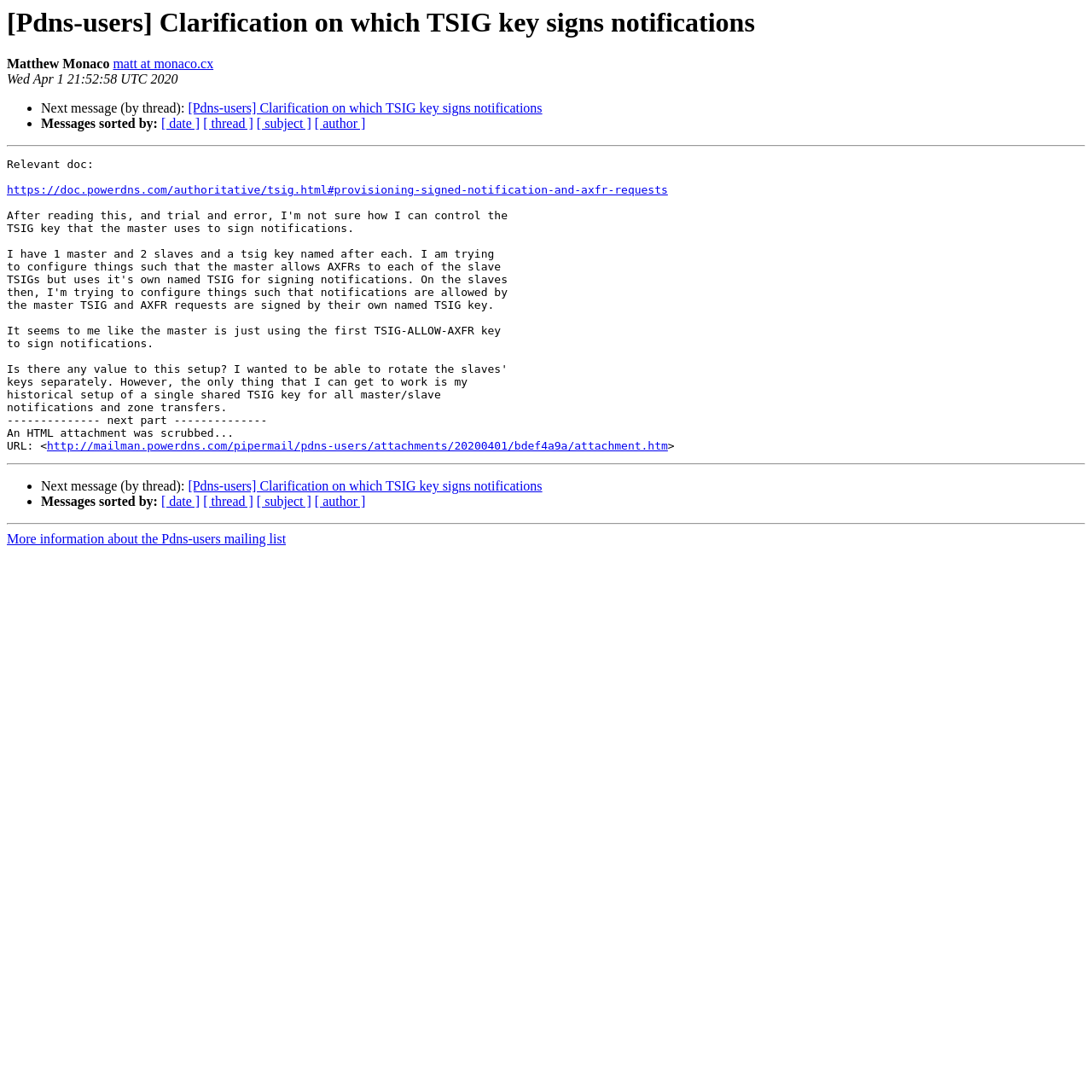What is the date of the message?
Please elaborate on the answer to the question with detailed information.

I found the answer by examining the static text element 'Wed Apr 1 21:52:58 UTC 2020' which is located near the author's name, indicating the date and time the message was sent.